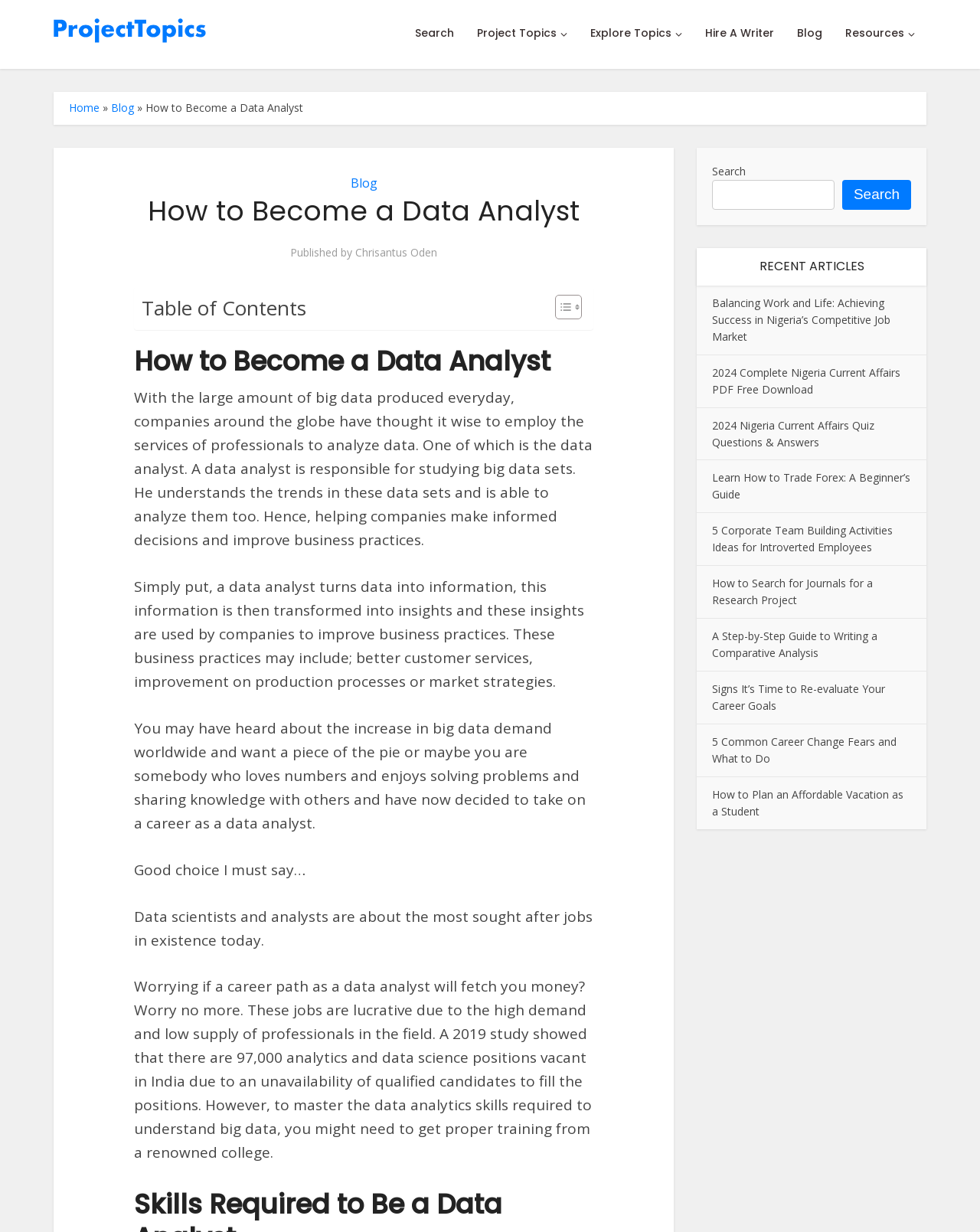Construct a comprehensive caption that outlines the webpage's structure and content.

This webpage is about becoming a data analyst, with a focus on the role's responsibilities and the benefits of pursuing a career in this field. At the top of the page, there is a navigation bar with links to "Project Topics", "Search", "Explore Topics", "Hire A Writer", "Blog", and "Resources". Below this, there is a header section with a link to "Home" and a static text "»" followed by a link to "Blog". 

The main content of the page is divided into sections. The first section has a heading "How to Become a Data Analyst" and a brief introduction to the role of a data analyst, explaining that they study big data sets, understand trends, and analyze them to help companies make informed decisions. 

Below this, there is a table of contents with a link to "Toggle Table of Content". The main content is then divided into paragraphs, each discussing different aspects of becoming a data analyst, such as the increasing demand for data analysts, the lucrative nature of the job, and the need for proper training. 

On the right side of the page, there is a complementary section with a search bar and a heading "RECENT ARTICLES" followed by a list of links to various articles, including "Balancing Work and Life: Achieving Success in Nigeria’s Competitive Job Market", "2024 Complete Nigeria Current Affairs PDF Free Download", and others.